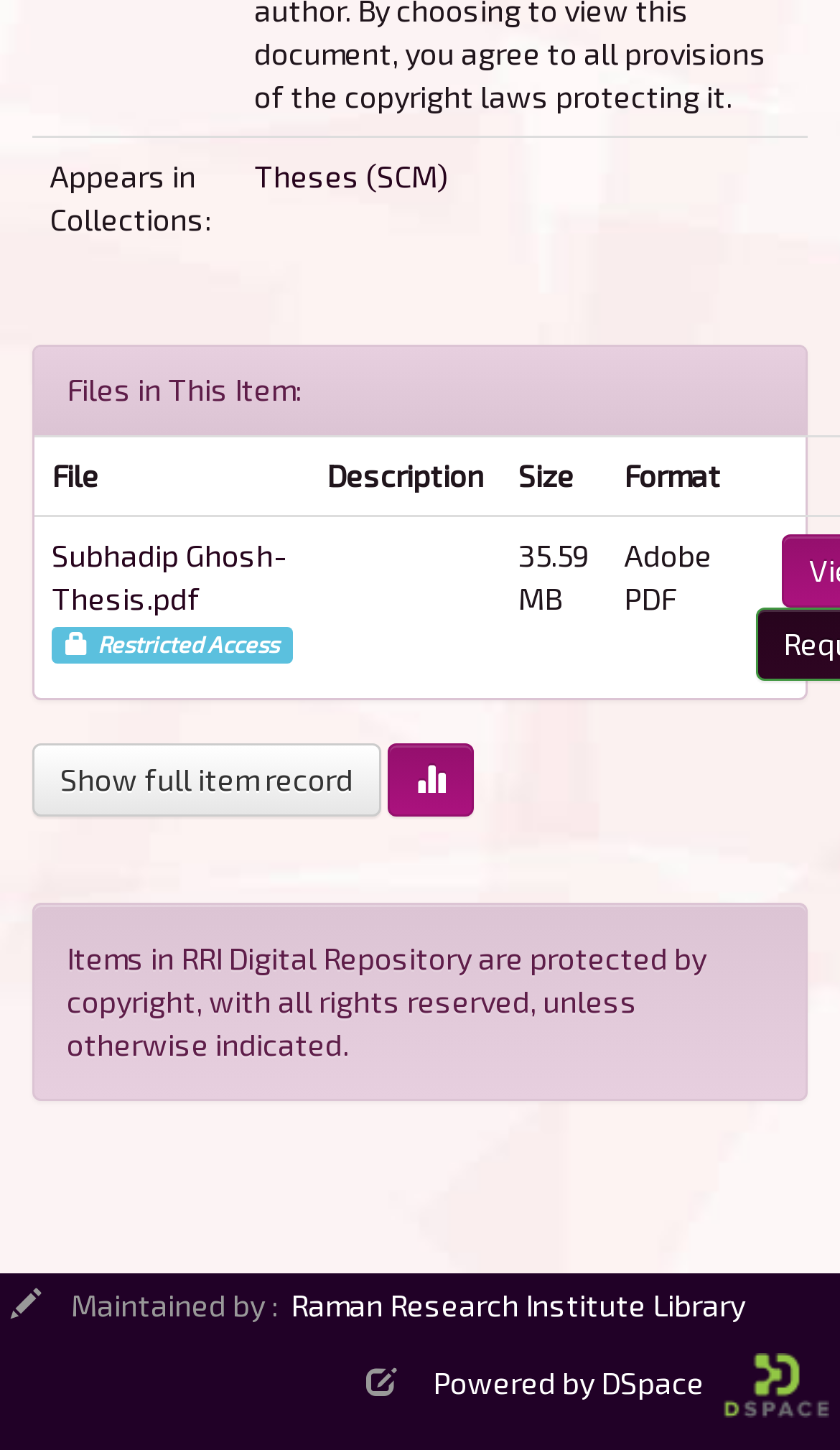Predict the bounding box for the UI component with the following description: "parent_node: Show full item record".

[0.462, 0.513, 0.564, 0.563]